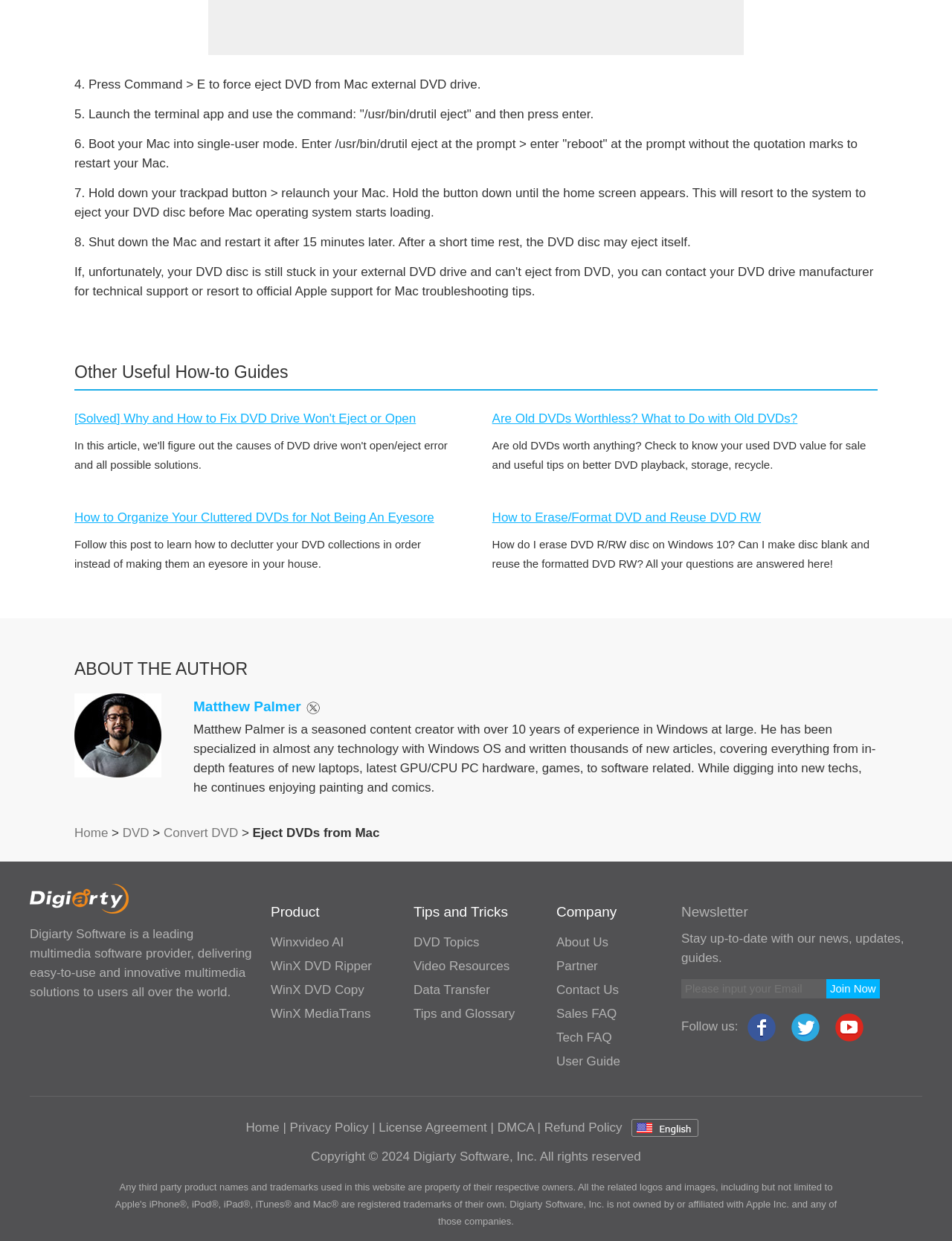Please answer the following question using a single word or phrase: 
What is the name of the software company mentioned on the webpage?

Digiarty Software